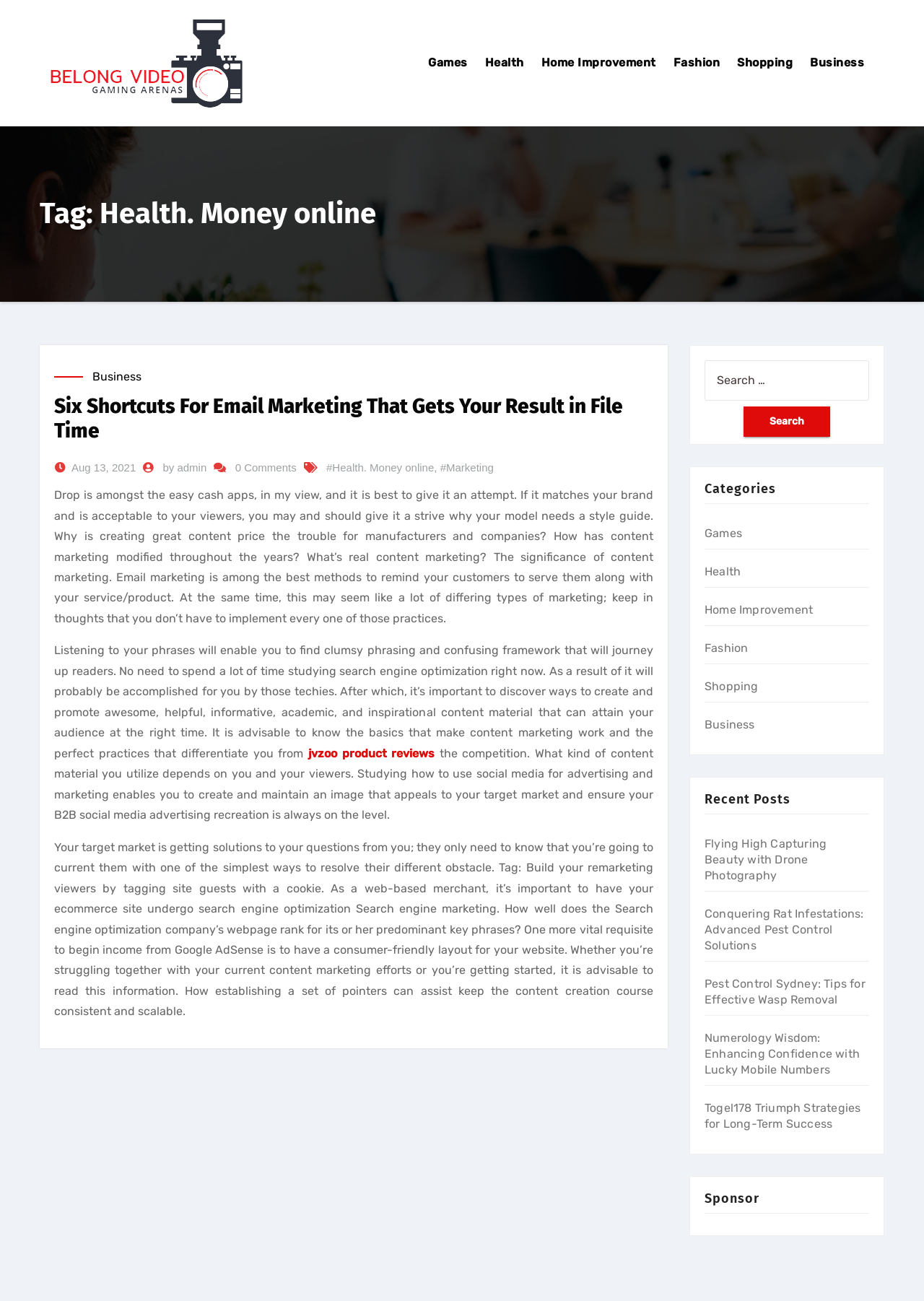Find the bounding box coordinates of the element to click in order to complete the given instruction: "View the 'Flying High Capturing Beauty with Drone Photography' post."

[0.762, 0.643, 0.895, 0.678]